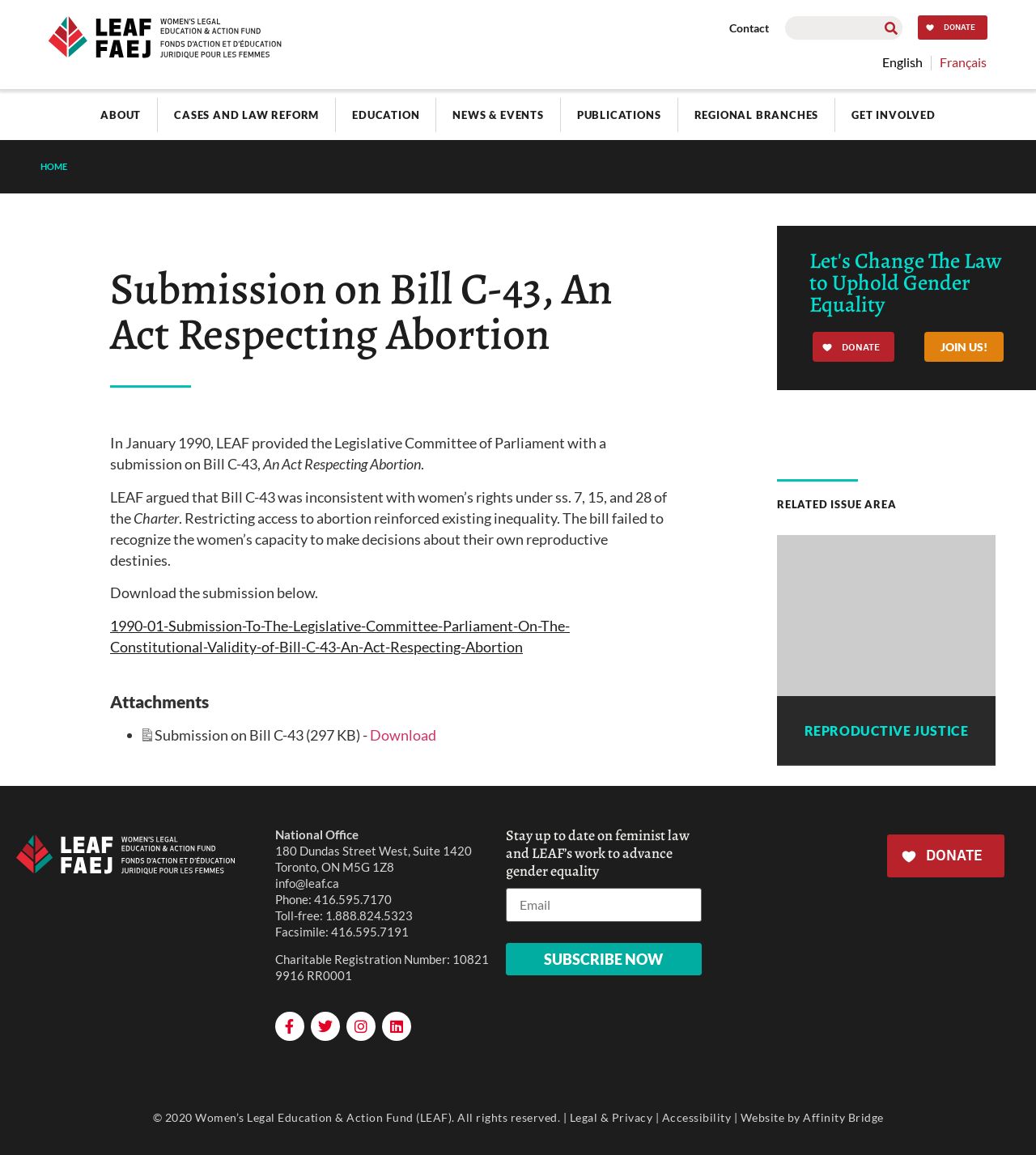Please specify the bounding box coordinates of the area that should be clicked to accomplish the following instruction: "Subscribe to the newsletter". The coordinates should consist of four float numbers between 0 and 1, i.e., [left, top, right, bottom].

[0.488, 0.769, 0.677, 0.798]